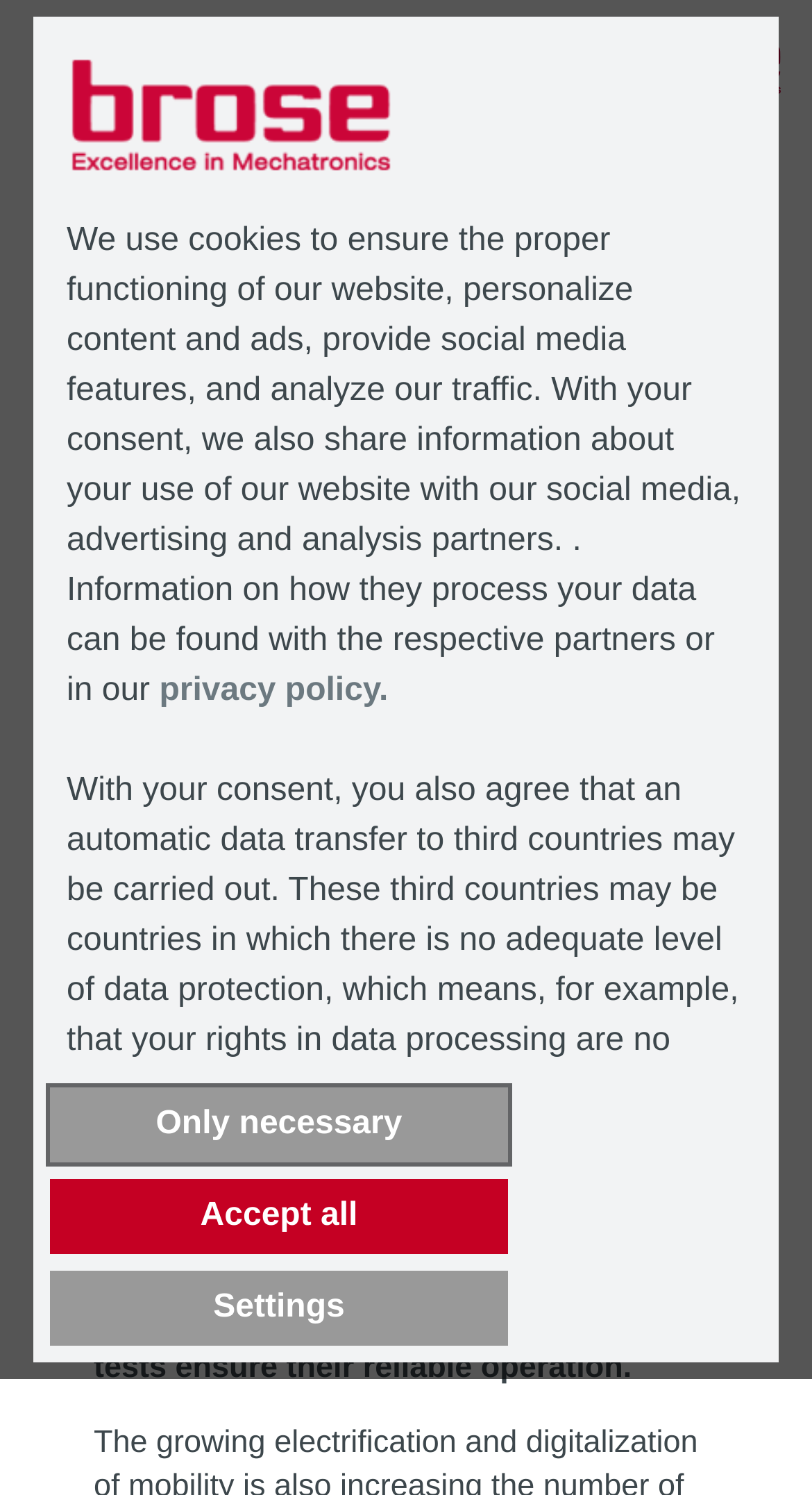Using the details from the image, please elaborate on the following question: Where is Brose's test center located?

The test center is located in Würzburg, as mentioned in the webpage's heading and content.